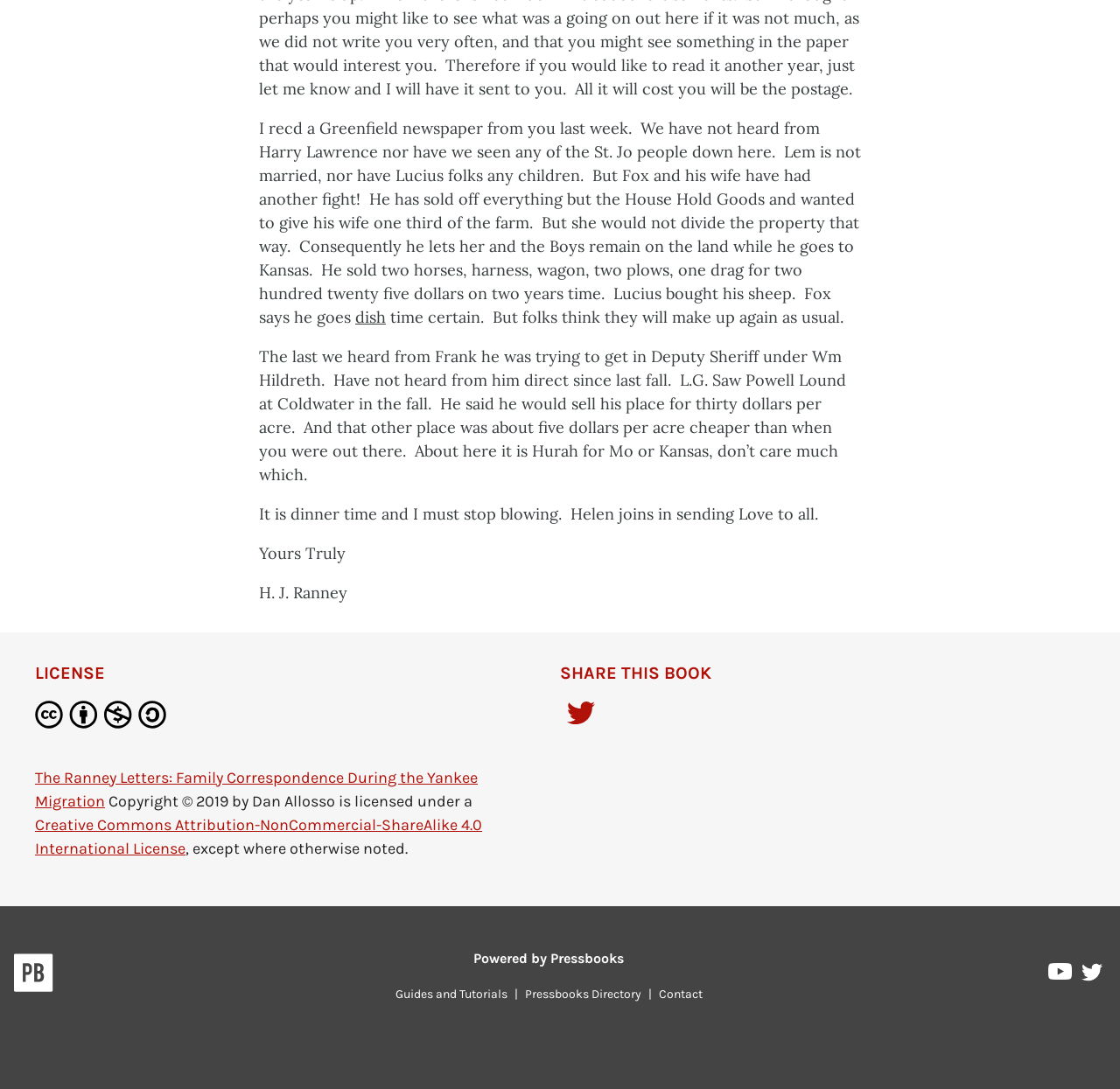Indicate the bounding box coordinates of the clickable region to achieve the following instruction: "Share this book on Twitter."

[0.5, 0.643, 0.538, 0.674]